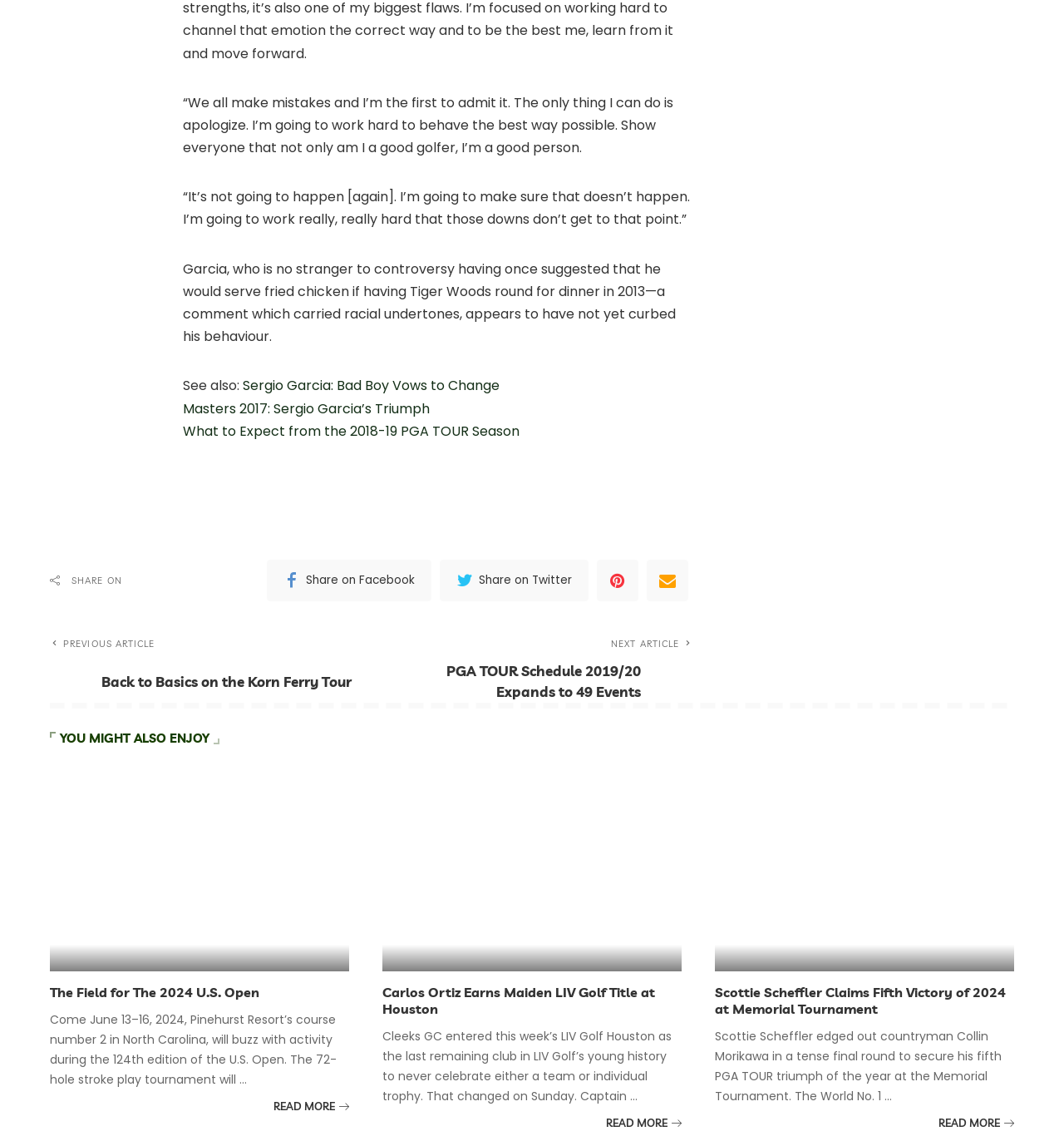Using the details from the image, please elaborate on the following question: Who won the Memorial Tournament in 2024?

The article mentions that Scottie Scheffler won the Memorial Tournament in 2024, edging out Collin Morikawa in a tense final round, which is the answer to this question.